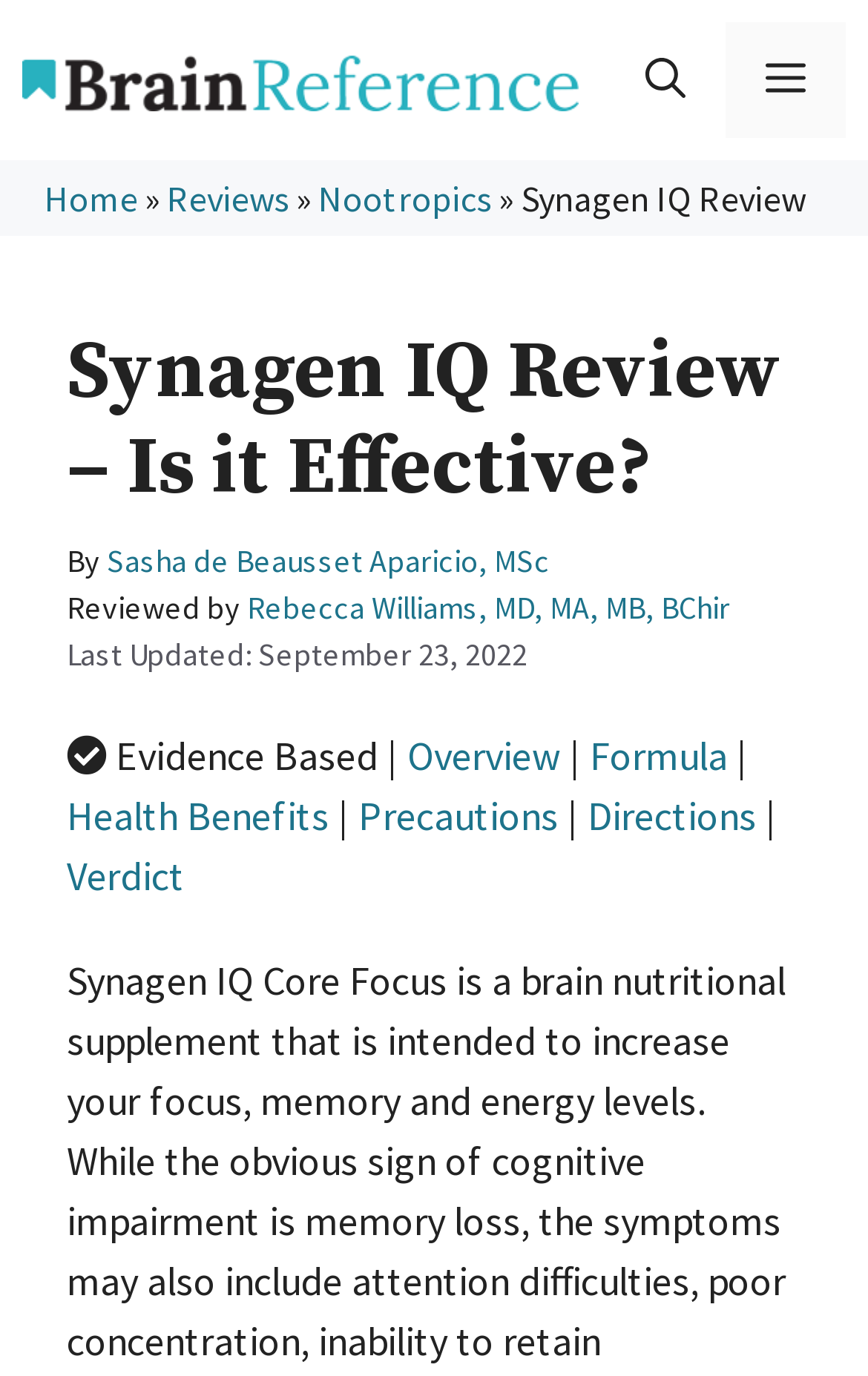Could you find the bounding box coordinates of the clickable area to complete this instruction: "Open the search"?

[0.697, 0.016, 0.836, 0.1]